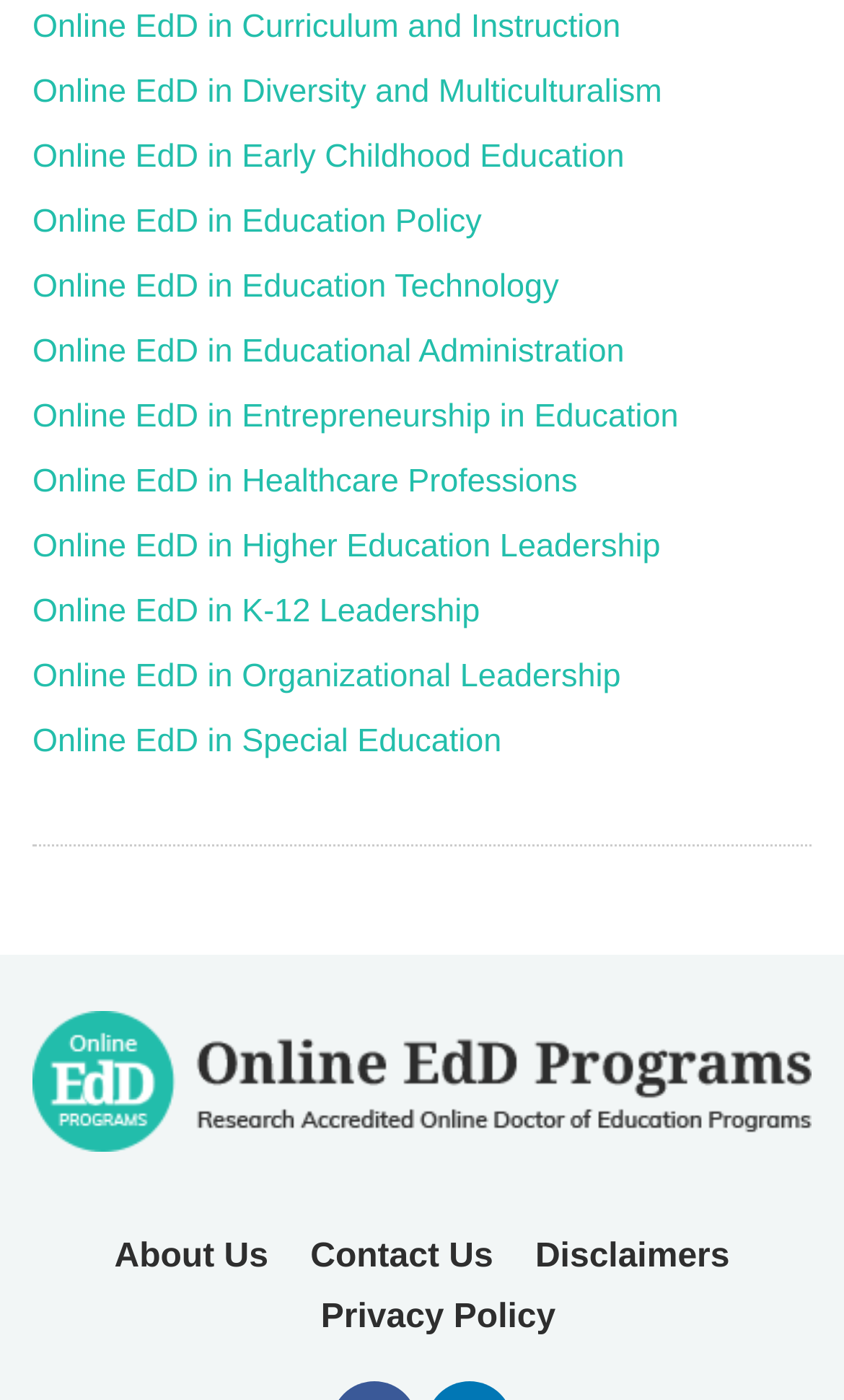Find the bounding box coordinates for the HTML element described in this sentence: "About Us". Provide the coordinates as four float numbers between 0 and 1, in the format [left, top, right, bottom].

[0.135, 0.877, 0.318, 0.92]